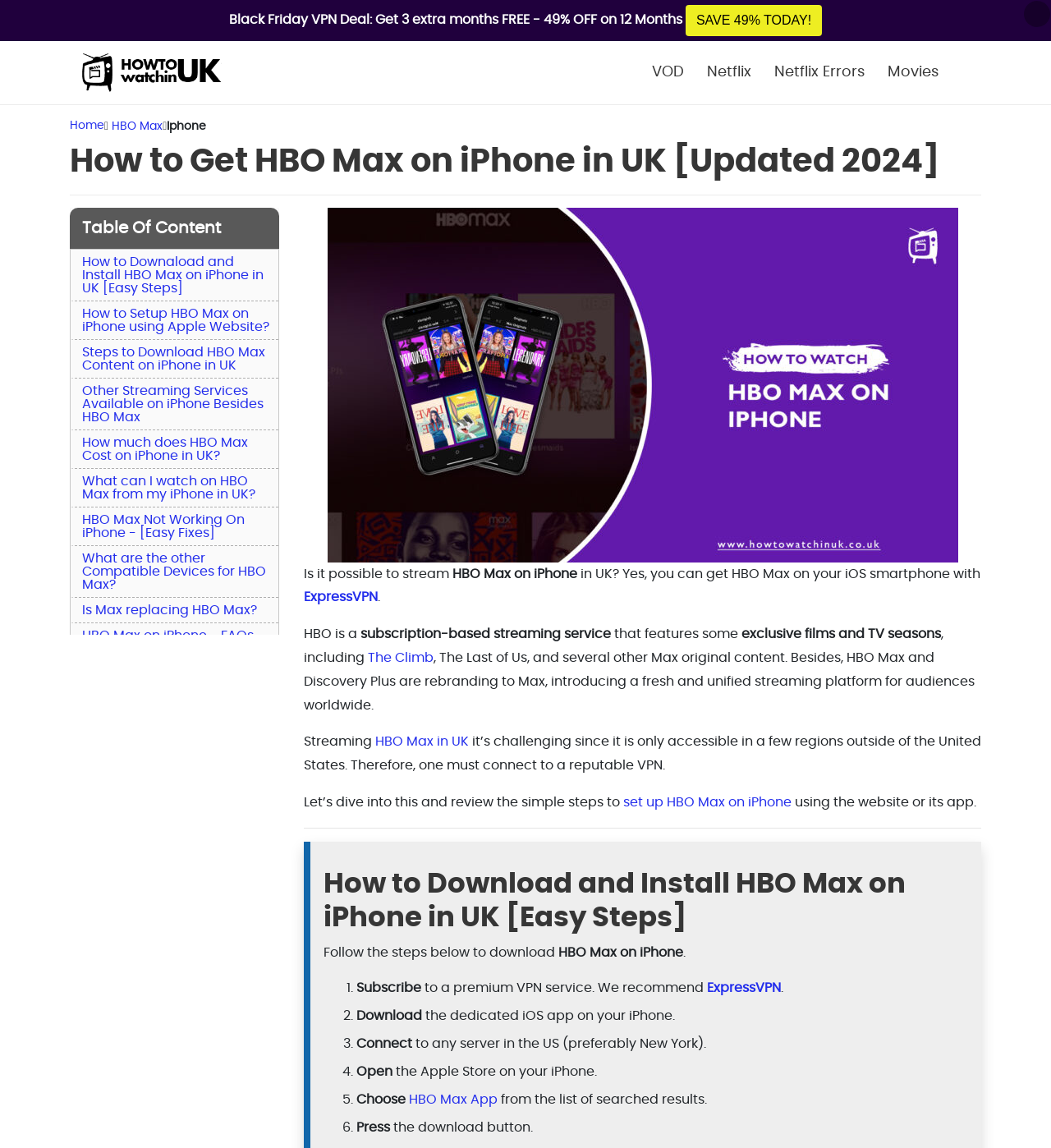Given the element description Is Max replacing HBO Max?, predict the bounding box coordinates for the UI element in the webpage screenshot. The format should be (top-left x, top-left y, bottom-right x, bottom-right y), and the values should be between 0 and 1.

[0.078, 0.525, 0.245, 0.537]